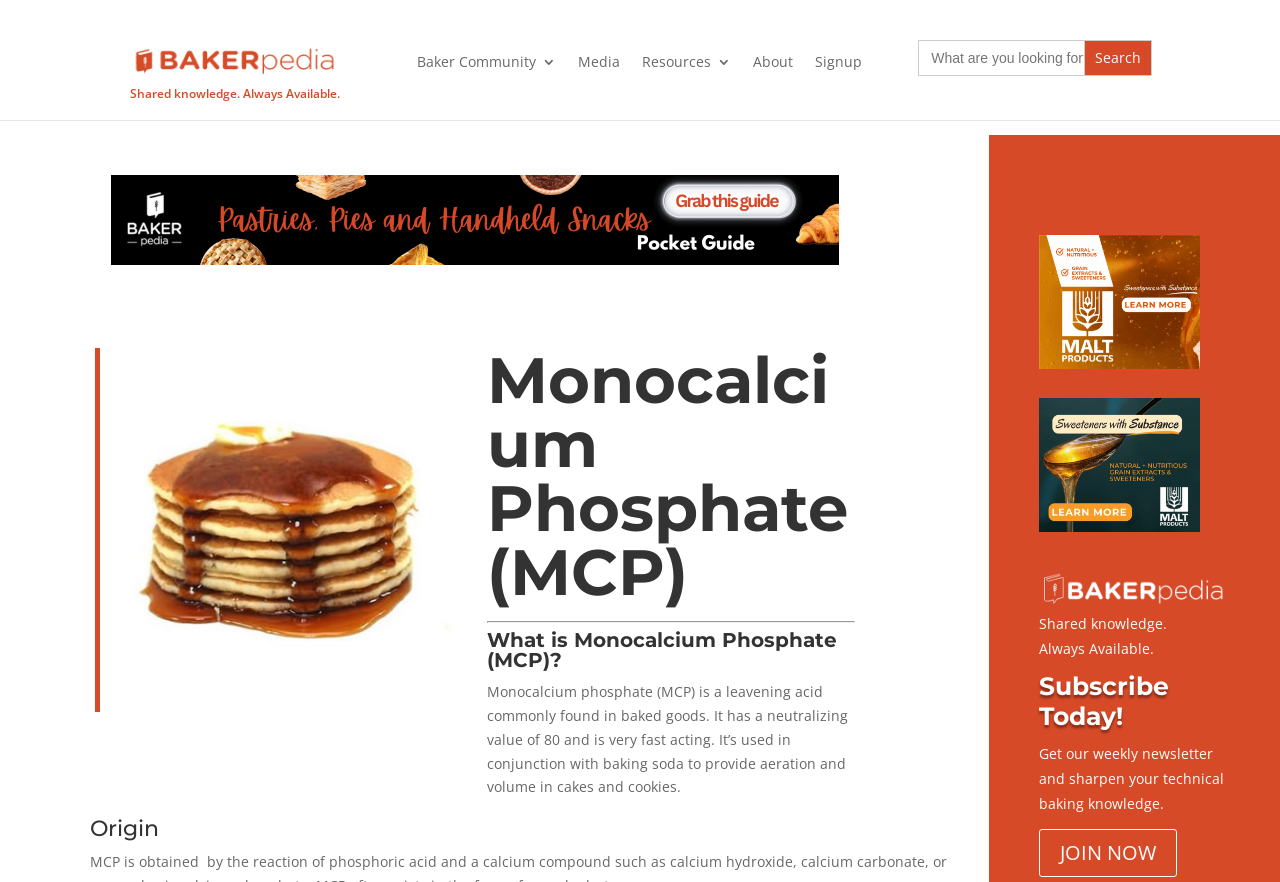Find the bounding box of the web element that fits this description: "Resources".

[0.502, 0.062, 0.571, 0.087]